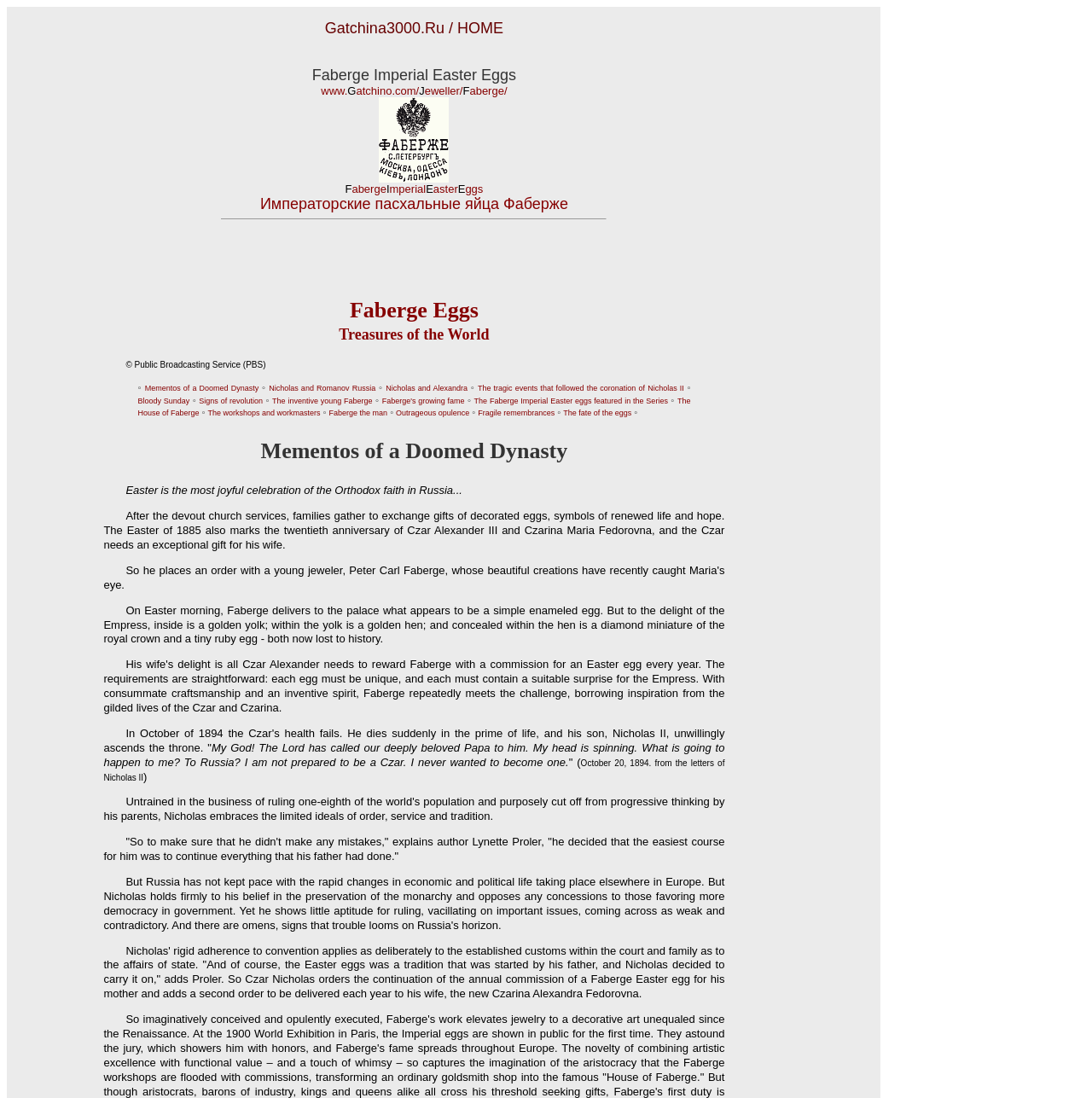Locate the bounding box coordinates of the element to click to perform the following action: 'Read about Mementos of a Doomed Dynasty'. The coordinates should be given as four float values between 0 and 1, in the form of [left, top, right, bottom].

[0.095, 0.27, 0.664, 0.314]